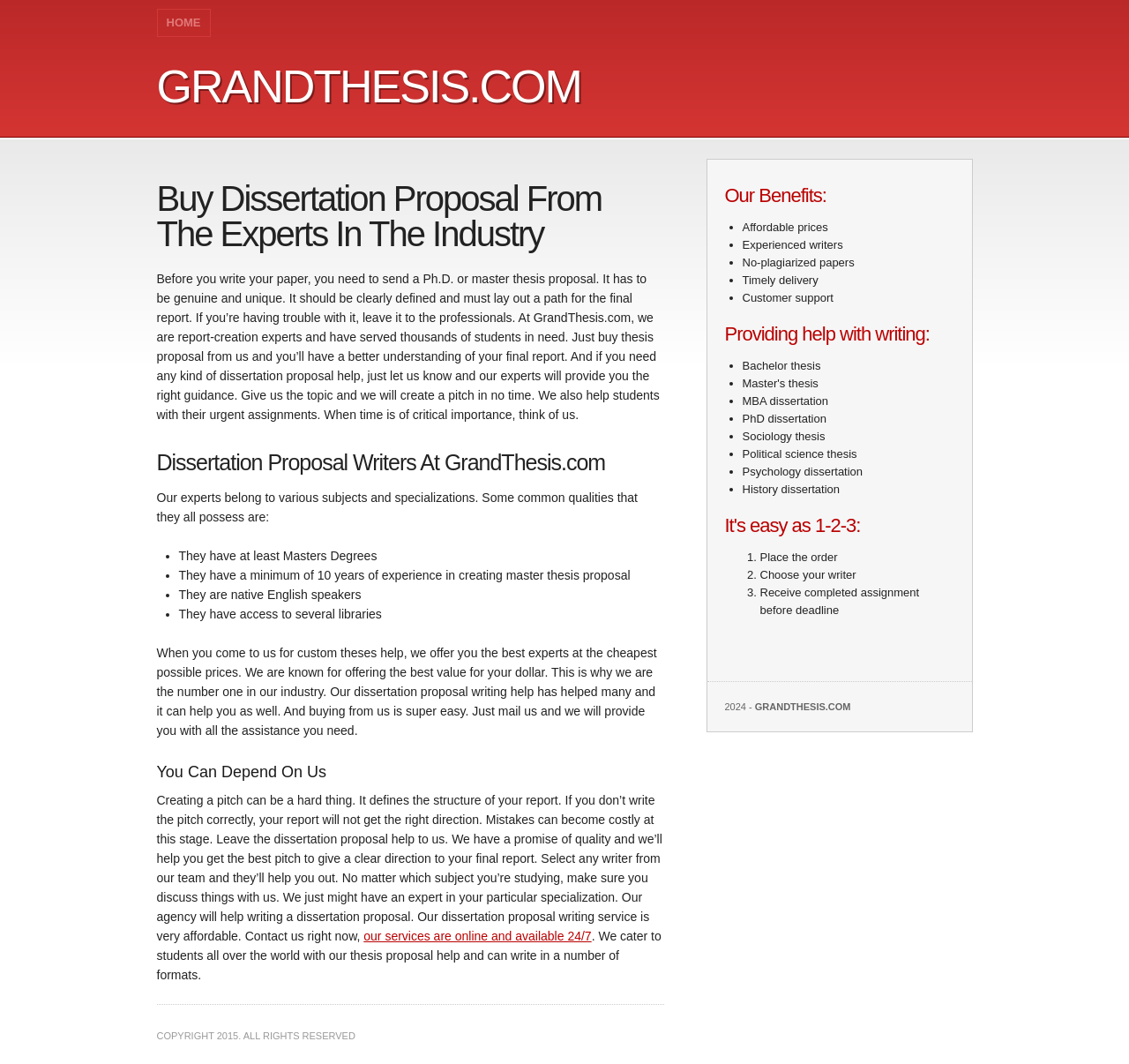What is the purpose of the dissertation proposal?
Refer to the screenshot and respond with a concise word or phrase.

To lay out a path for the final report